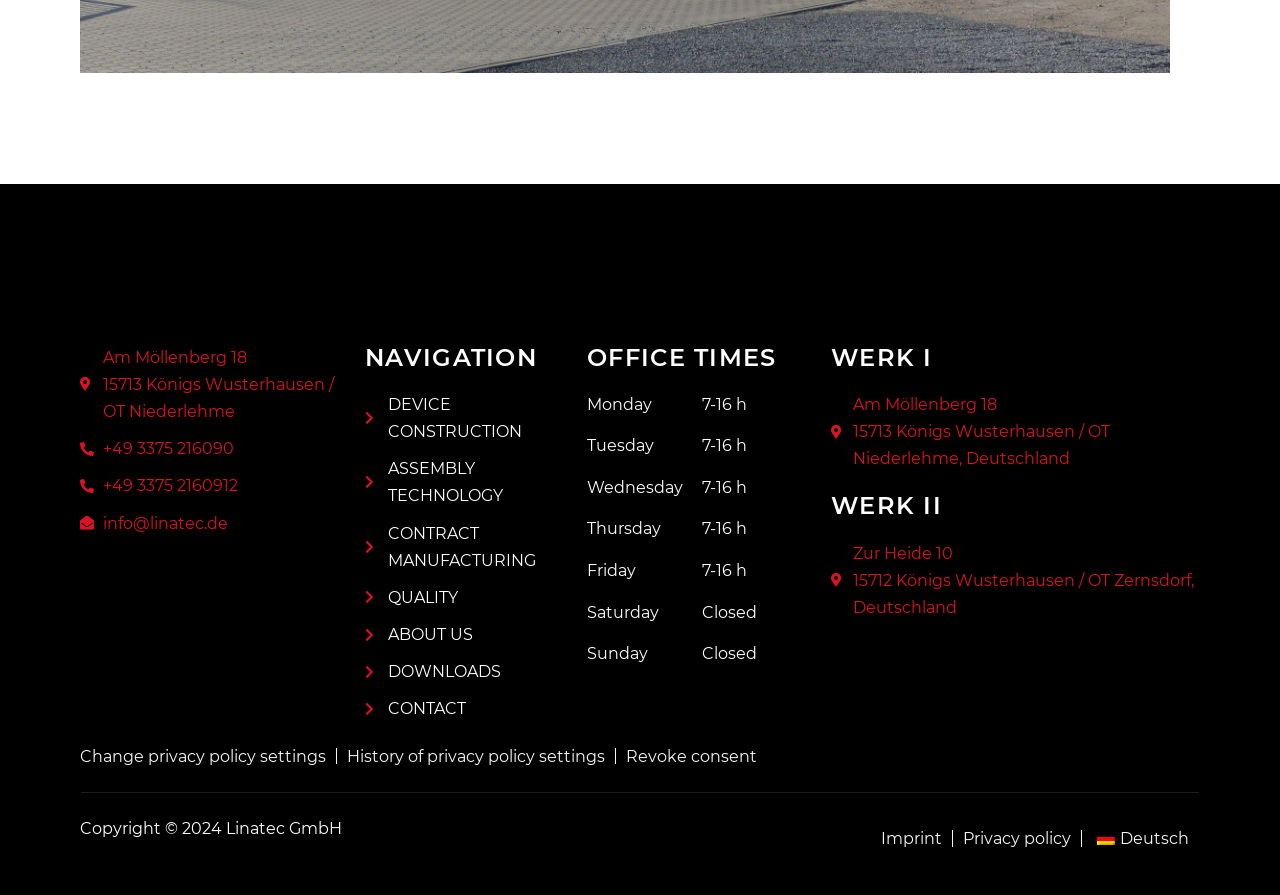Based on what you see in the screenshot, provide a thorough answer to this question: What is the language of the webpage?

I found the language of the webpage by looking at the bottom section of the webpage and found the link 'de_DE Deutsch' which indicates that the language of the webpage is German.